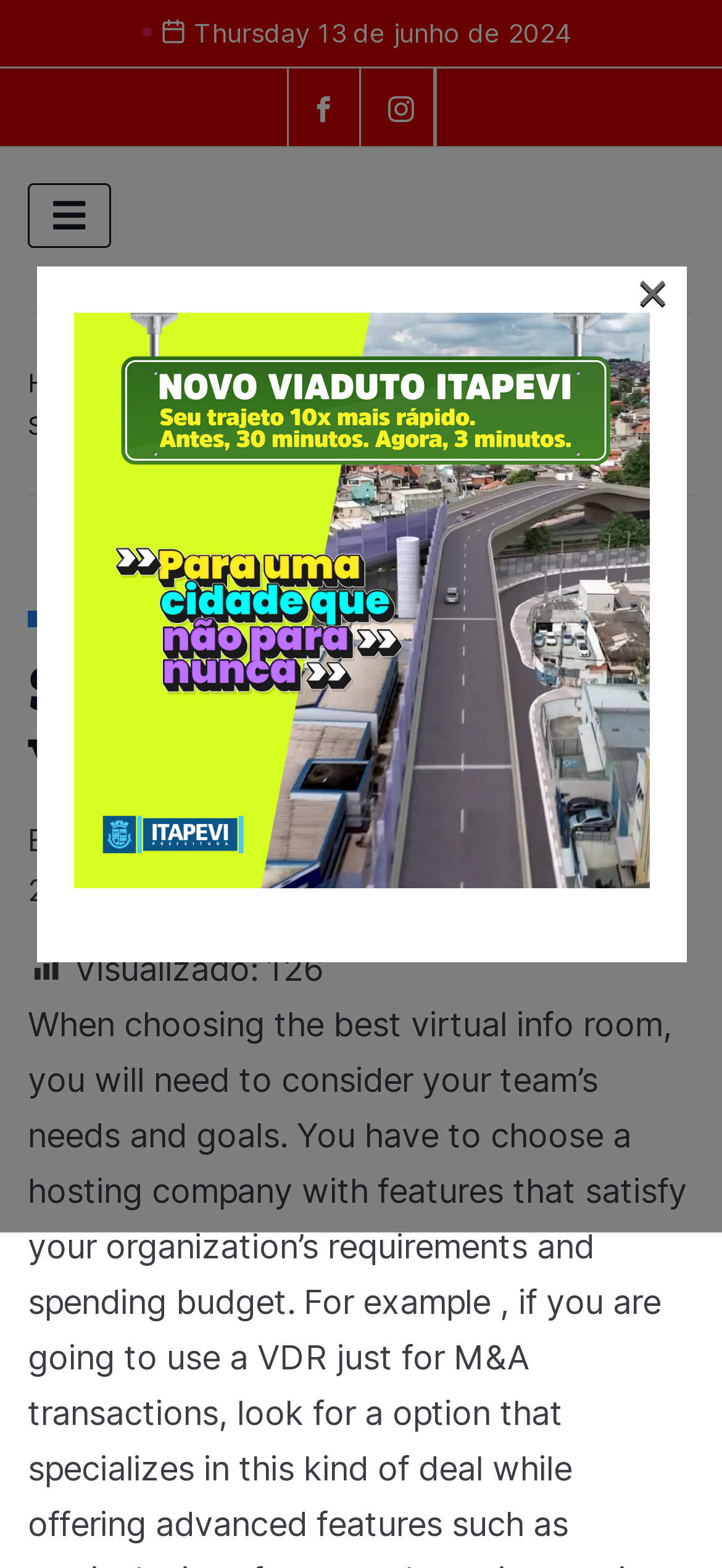How many comments does the article have?
By examining the image, provide a one-word or phrase answer.

0